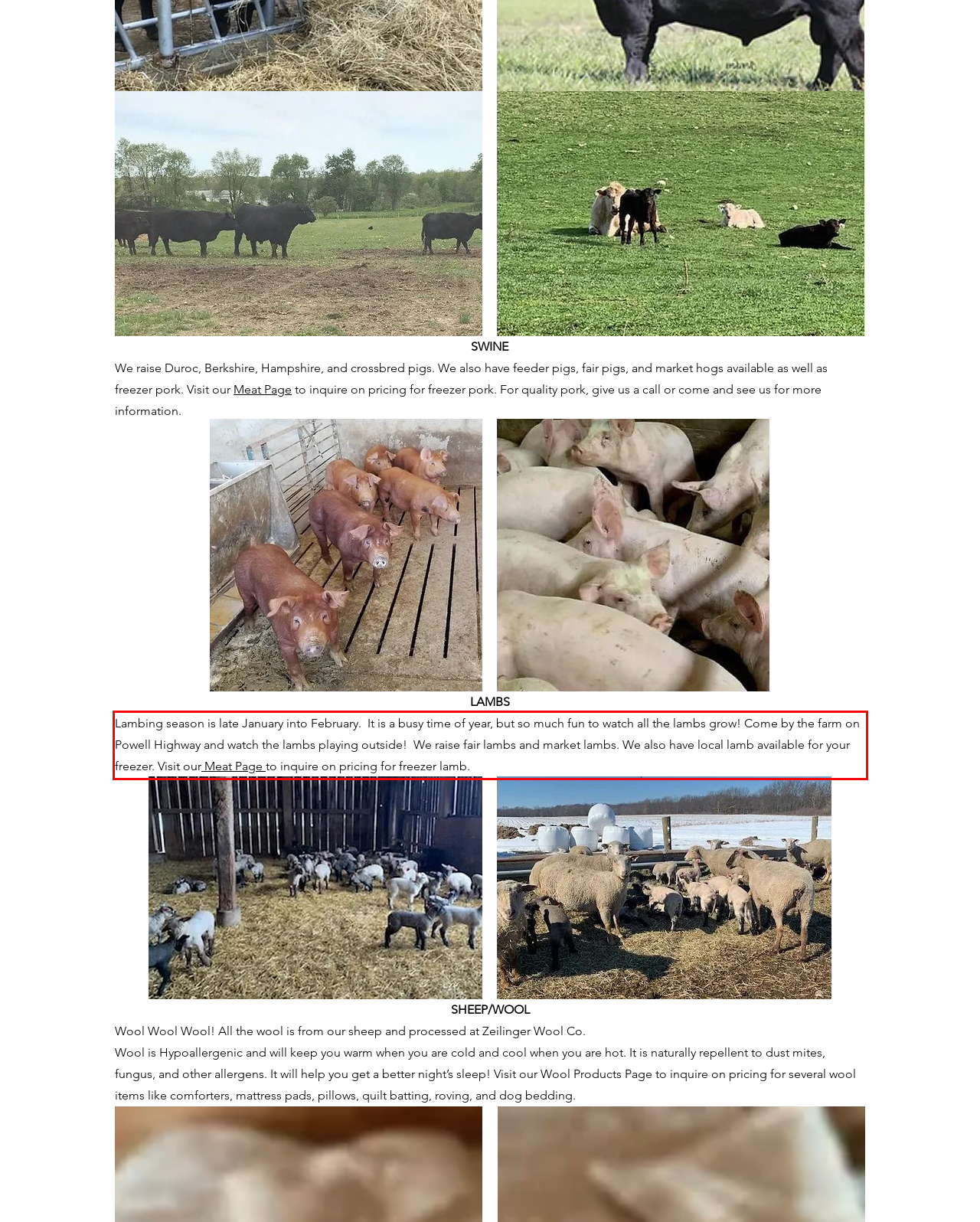Please perform OCR on the text content within the red bounding box that is highlighted in the provided webpage screenshot.

Lambing season is late January into February. It is a busy time of year, but so much fun to watch all the lambs grow! Come by the farm on Powell Highway and watch the lambs playing outside! We raise fair lambs and market lambs. We also have local lamb available for your freezer. Visit our Meat Page to inquire on pricing for freezer lamb.